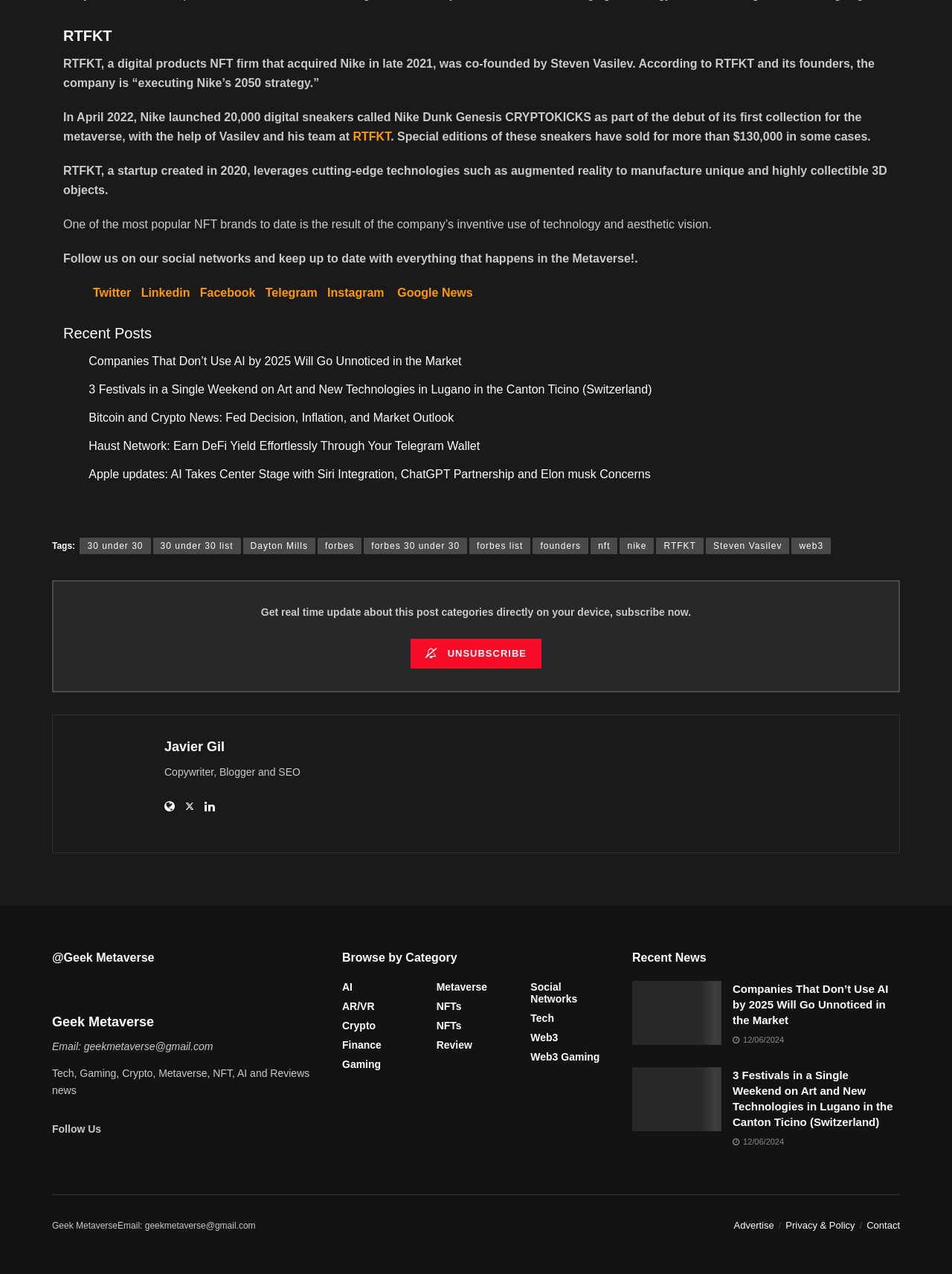Please identify the coordinates of the bounding box for the clickable region that will accomplish this instruction: "check the 'RECENT POSTS' section".

None